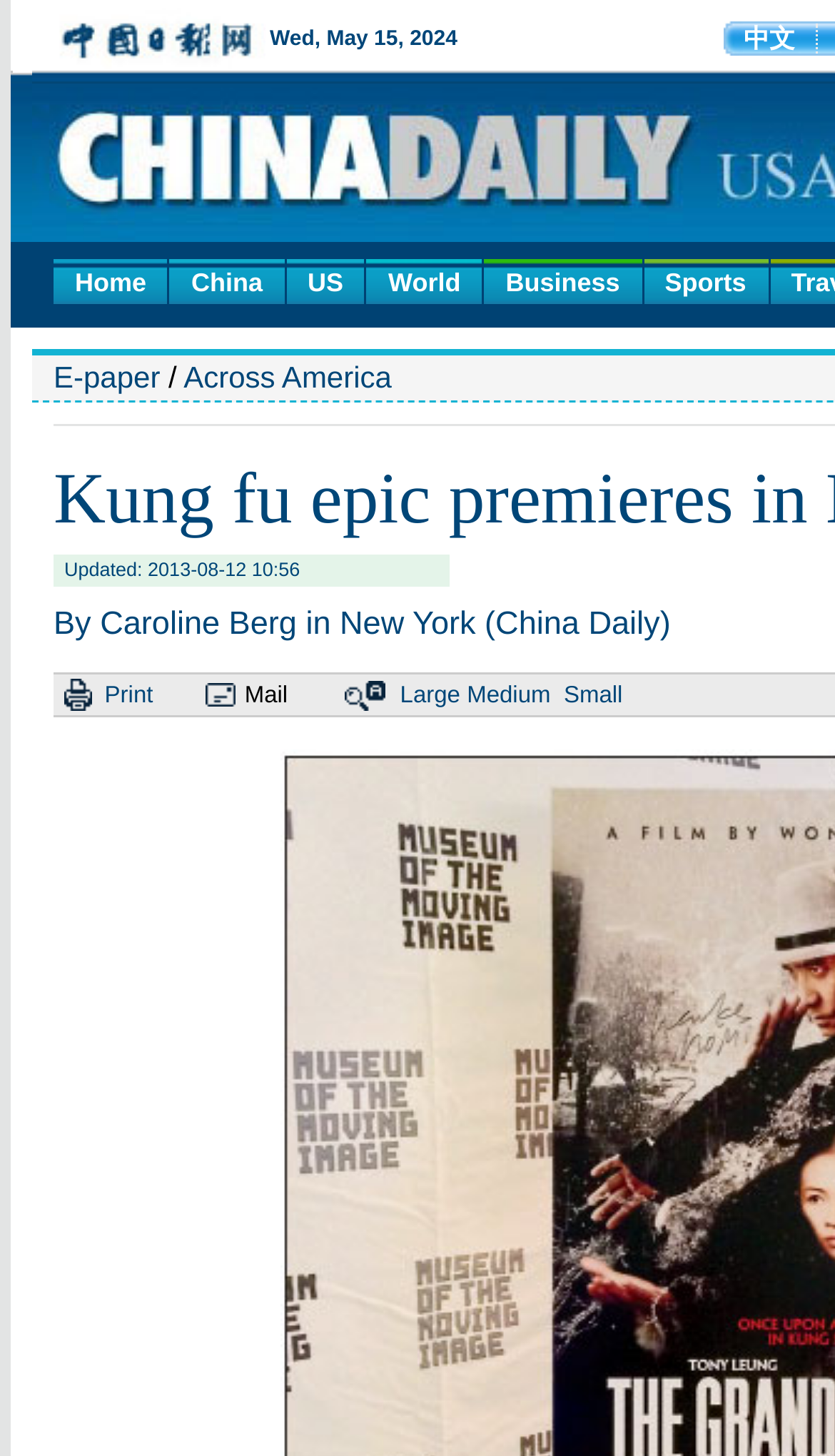Determine the bounding box coordinates of the region I should click to achieve the following instruction: "send the article by mail". Ensure the bounding box coordinates are four float numbers between 0 and 1, i.e., [left, top, right, bottom].

[0.293, 0.463, 0.413, 0.491]